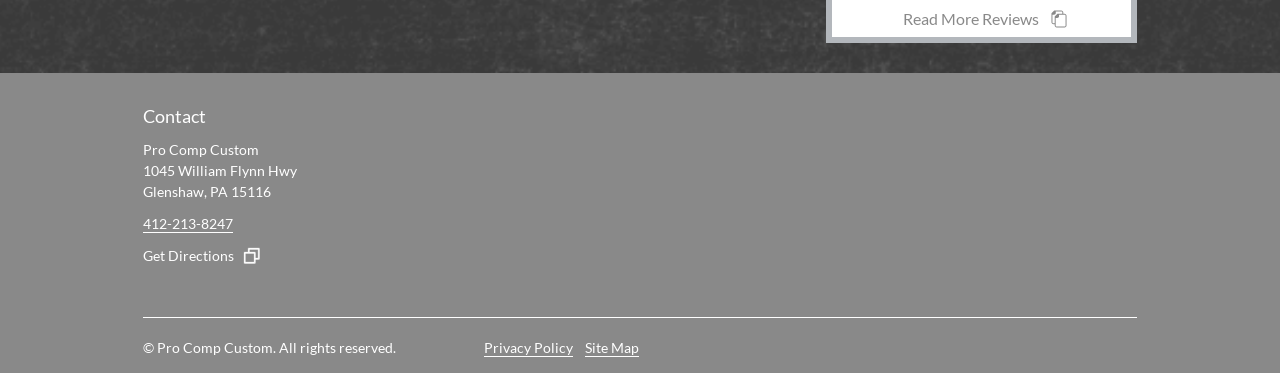What is the company name?
From the screenshot, provide a brief answer in one word or phrase.

Pro Comp Custom